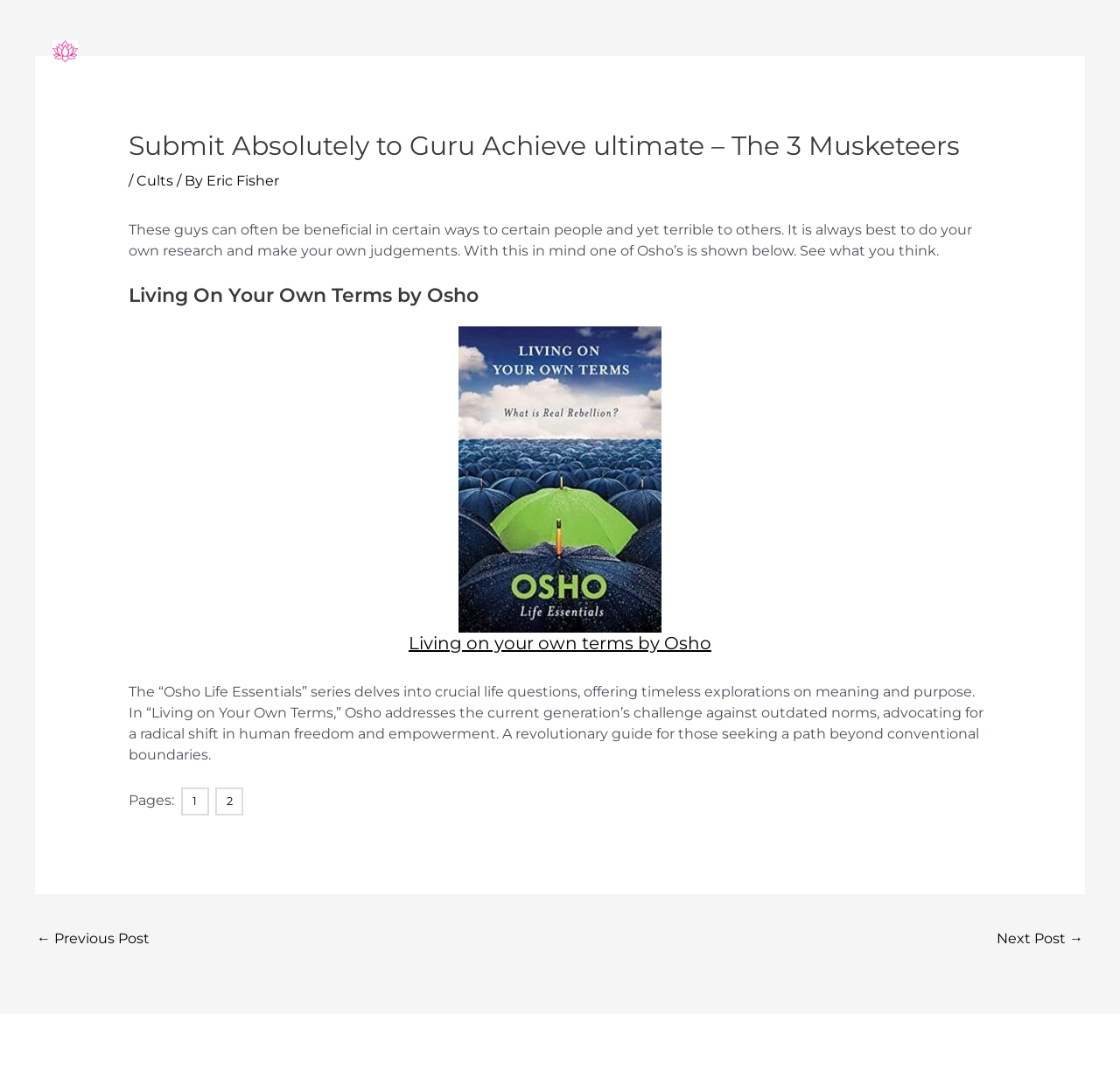Identify the bounding box coordinates for the UI element described as follows: "Next Post →". Ensure the coordinates are four float numbers between 0 and 1, formatted as [left, top, right, bottom].

[0.89, 0.862, 0.967, 0.893]